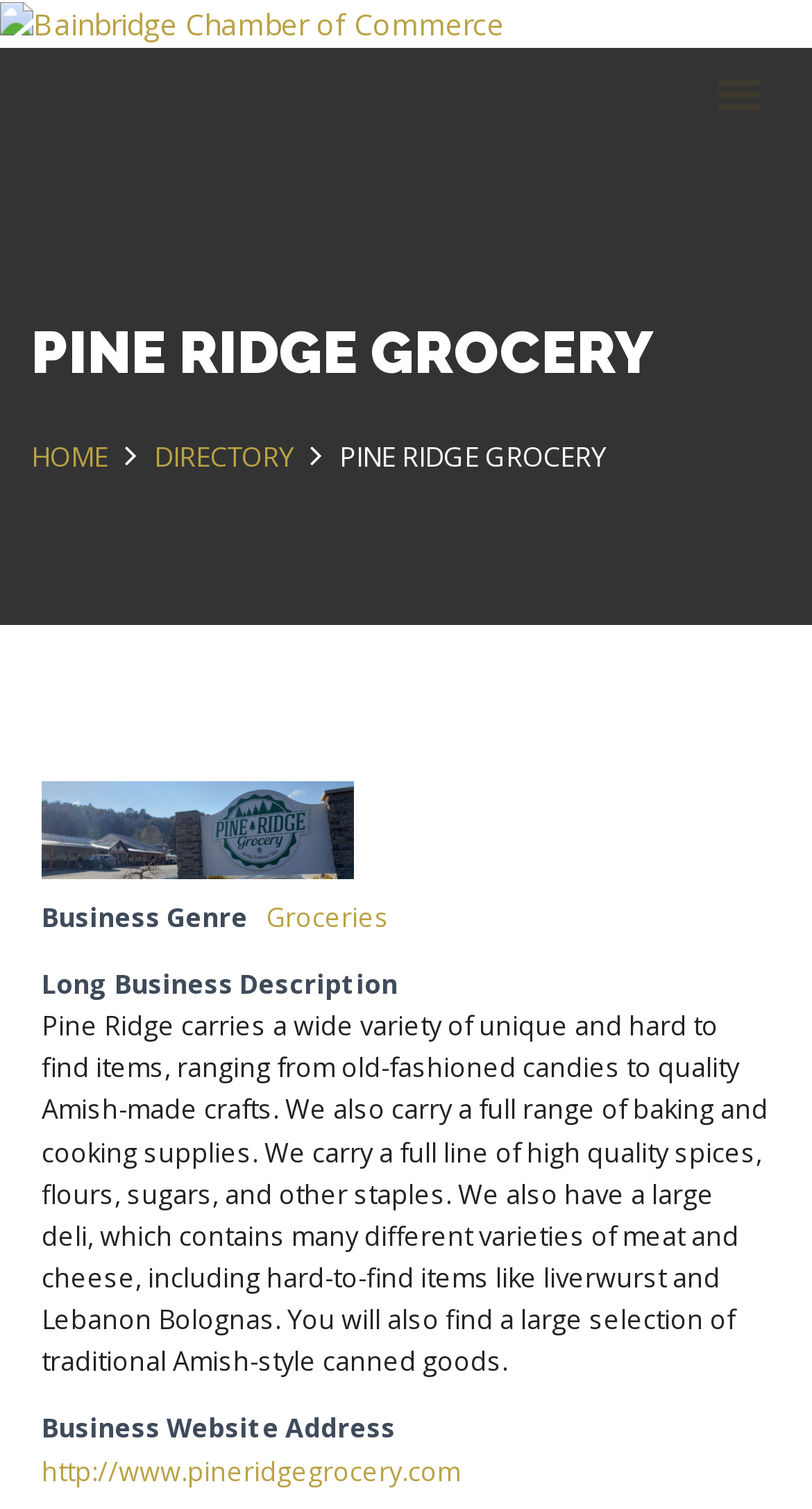What is the business name?
Refer to the image and answer the question using a single word or phrase.

Pine Ridge Grocery